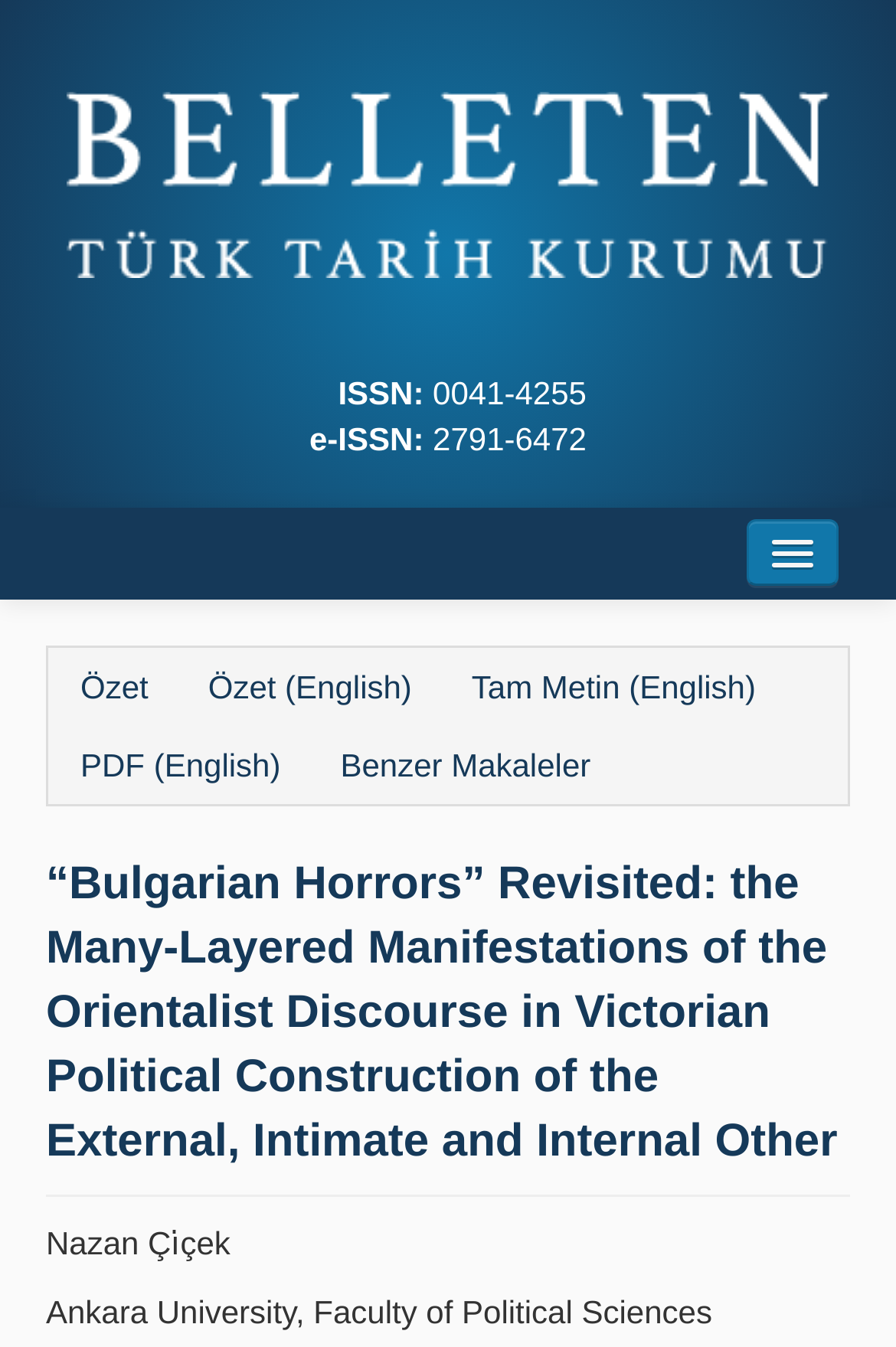Extract the main headline from the webpage and generate its text.

“Bulgarian Horrors” Revisited: the Many-Layered Manifestations of the Orientalist Discourse in Victorian Political Construction of the External, Intimate and Internal Other